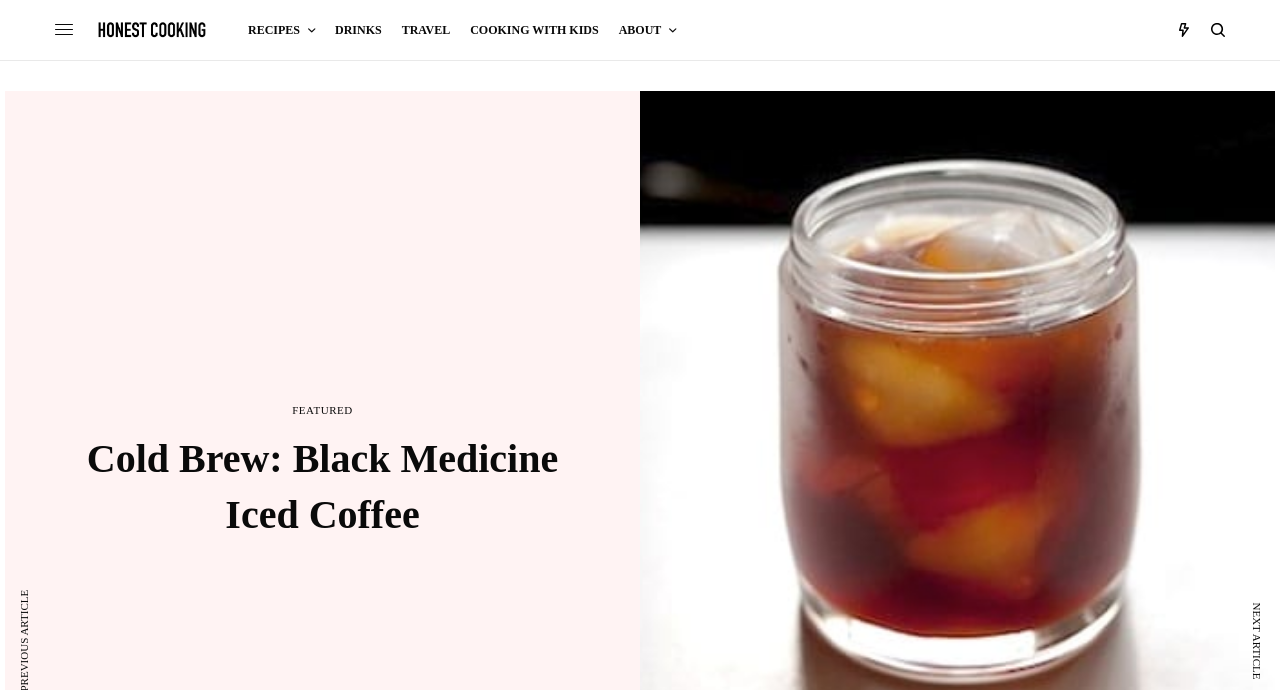What is the name of the website?
Please ensure your answer is as detailed and informative as possible.

I found the website's name by looking at the top left corner of the webpage, where there is a link with the text 'Honest Cooking'. This suggests that the website's name is Honest Cooking.